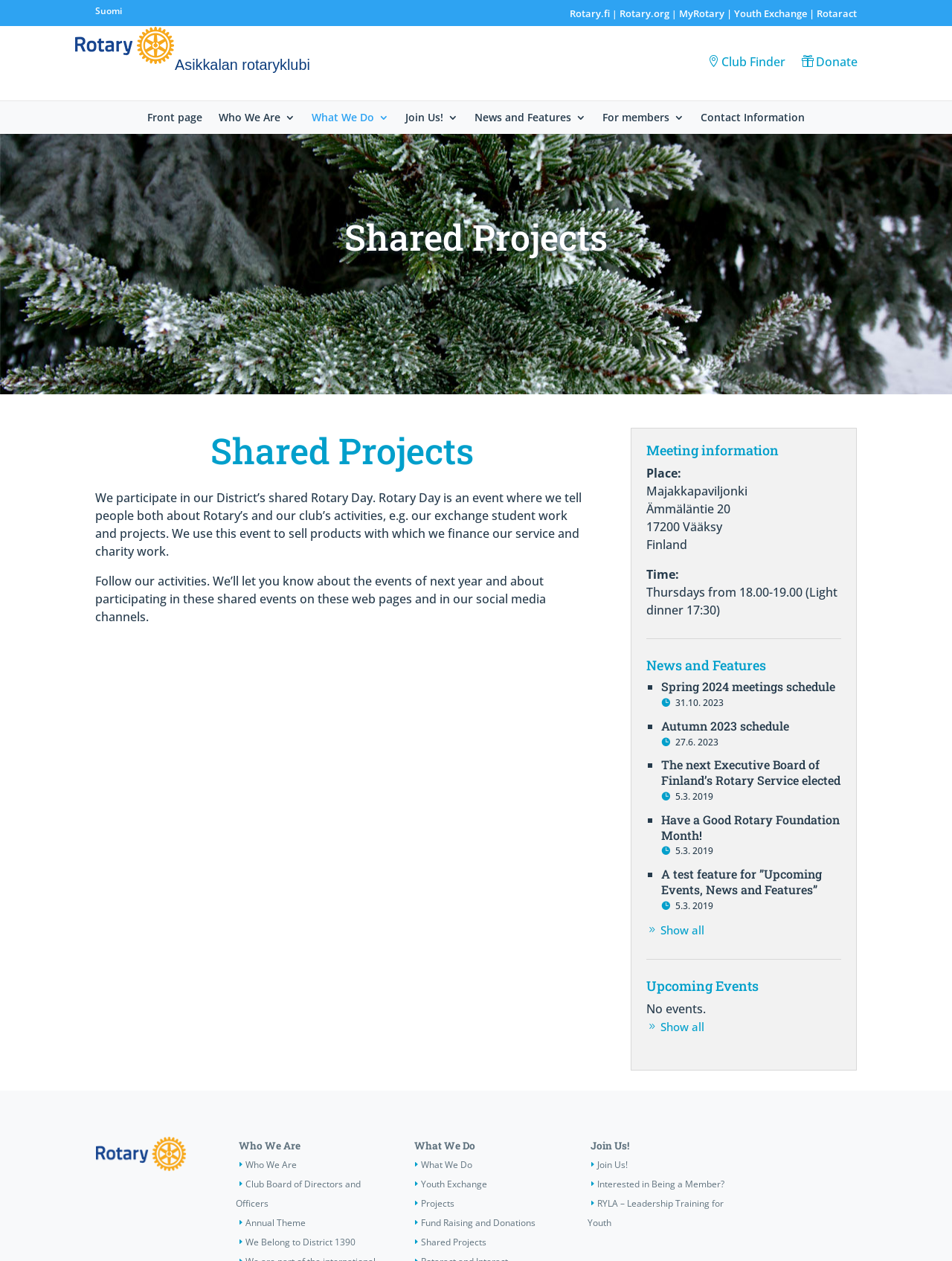What is the purpose of Rotary Day?
Please elaborate on the answer to the question with detailed information.

According to the text on the webpage, Rotary Day is an event where the club tells people about Rotary's and the club's activities, such as their exchange student work and projects, and uses this event to sell products to finance their service and charity work.